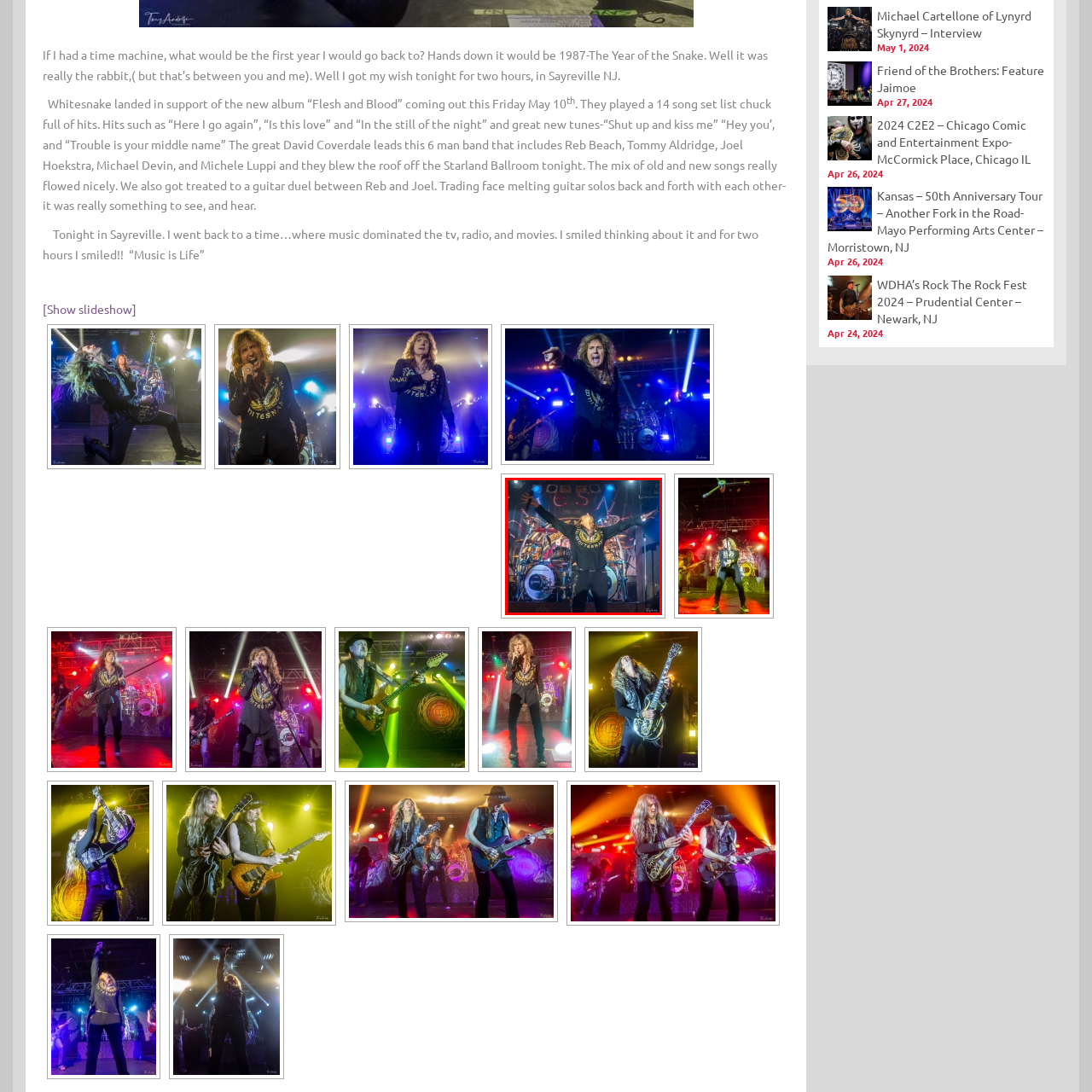What is the atmosphere of the concert?
Study the image within the red bounding box and provide a detailed response to the question.

The caption describes the atmosphere of the concert as electrifying, which is created by the bright stage lights. This suggests that the concert is high-energy and intense, which is reflected in the musician's passionate engagement with the audience.